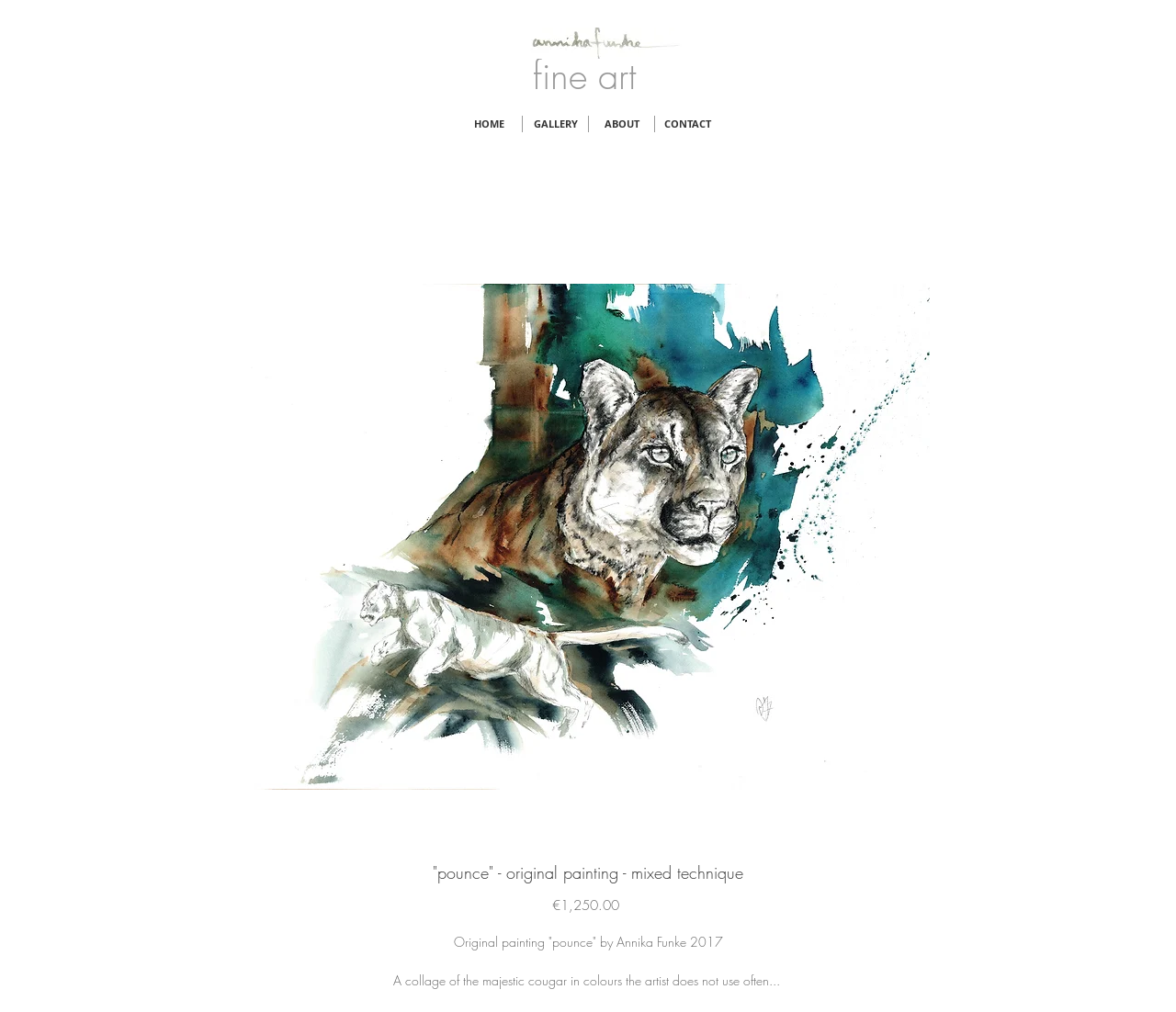Identify the bounding box for the UI element described as: "GALLERY". The coordinates should be four float numbers between 0 and 1, i.e., [left, top, right, bottom].

[0.445, 0.114, 0.5, 0.131]